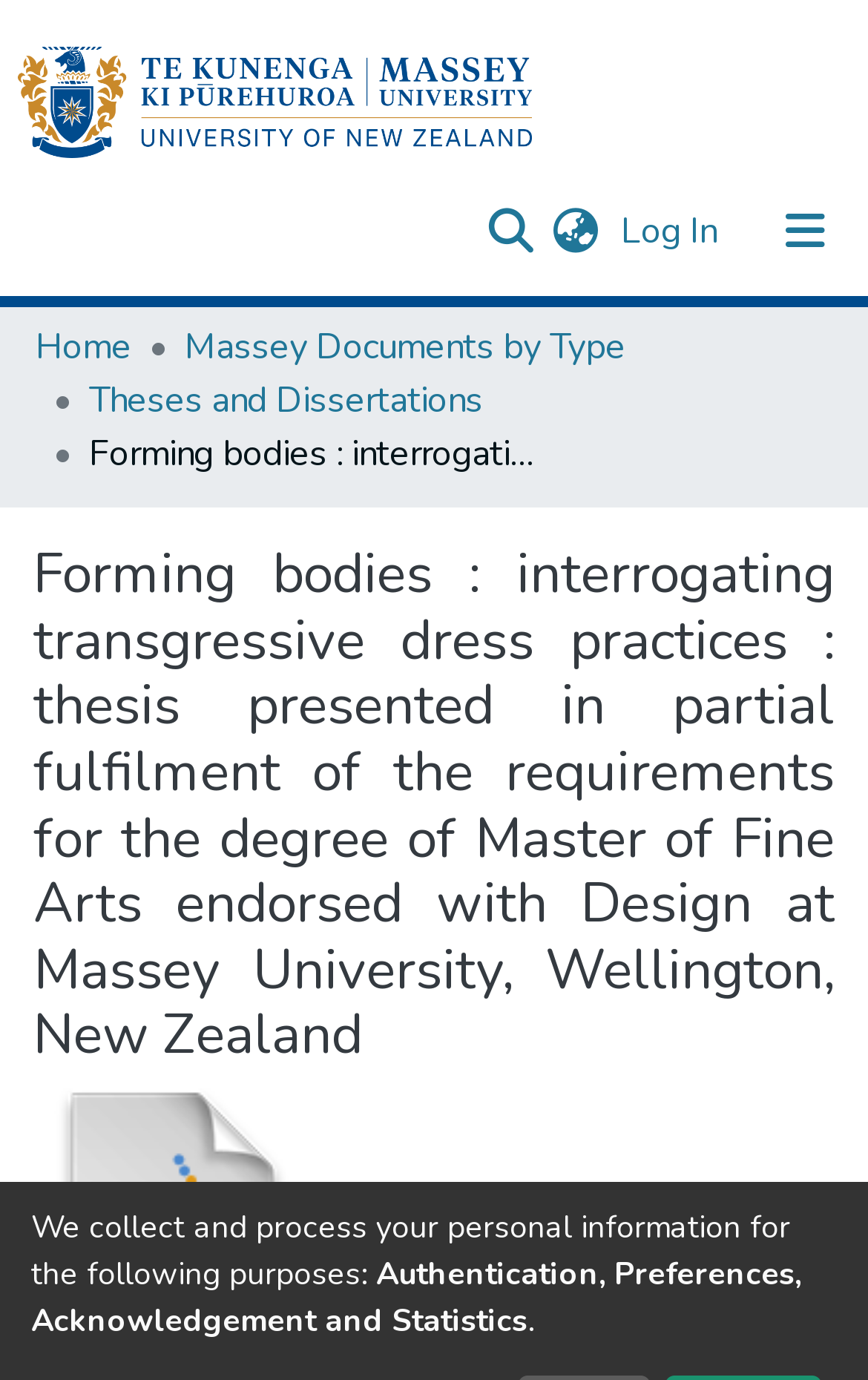Pinpoint the bounding box coordinates of the clickable element to carry out the following instruction: "Toggle the navigation menu."

[0.856, 0.135, 1.0, 0.2]